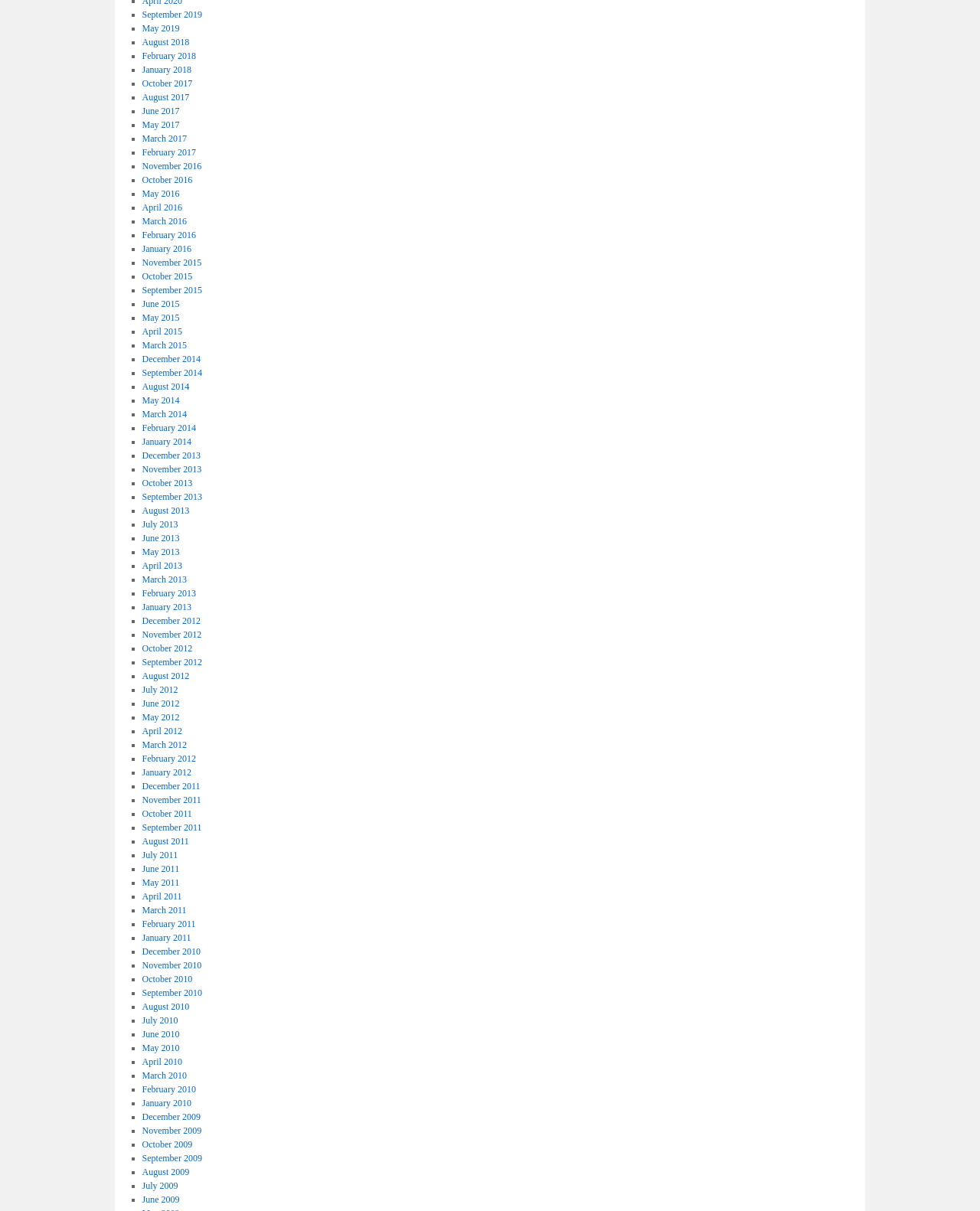Please identify the bounding box coordinates of the element that needs to be clicked to execute the following command: "View May 2019". Provide the bounding box using four float numbers between 0 and 1, formatted as [left, top, right, bottom].

[0.145, 0.019, 0.183, 0.028]